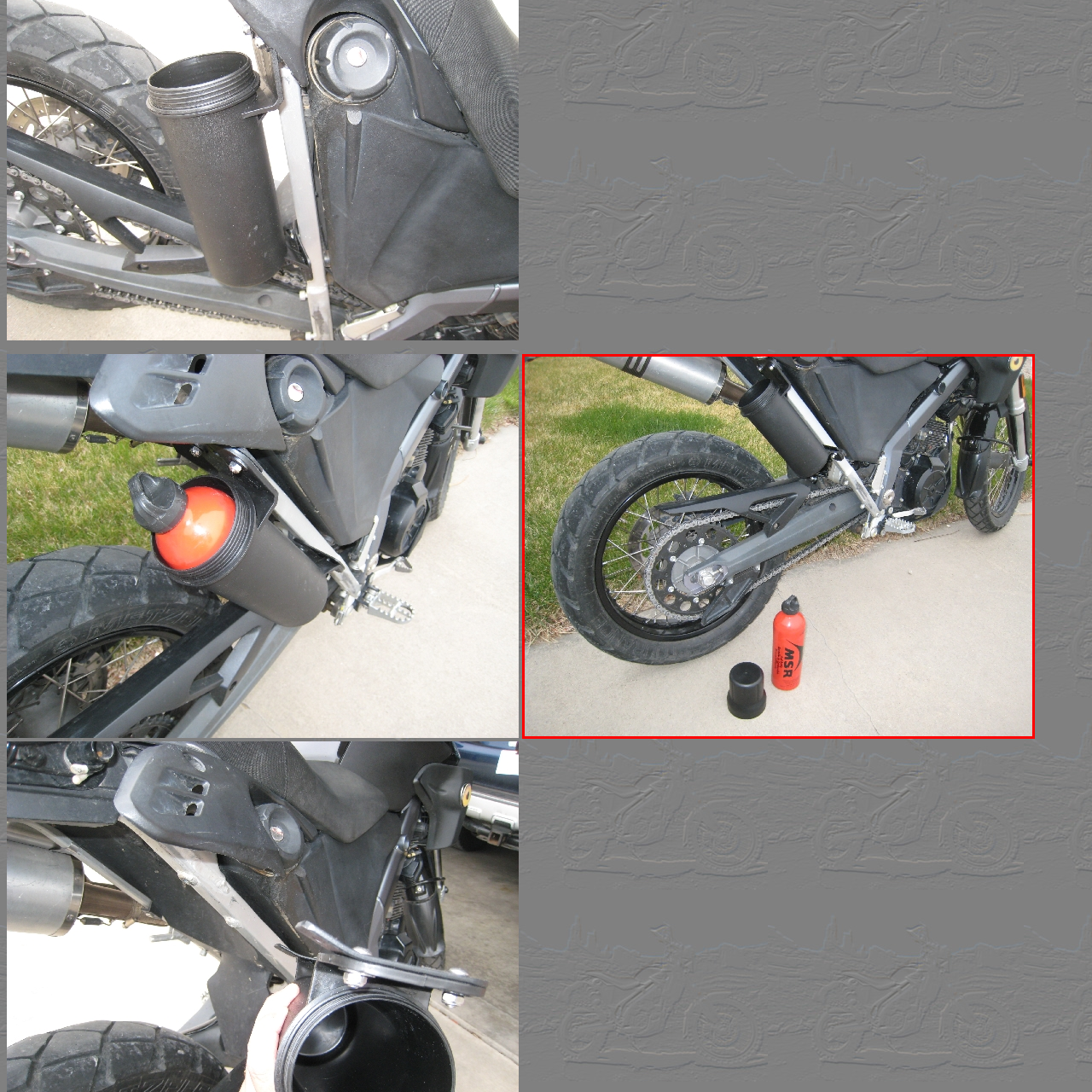Direct your attention to the image within the red boundary and answer the question with a single word or phrase:
What is the purpose of the knobby tread pattern on the tire?

Off-road trails